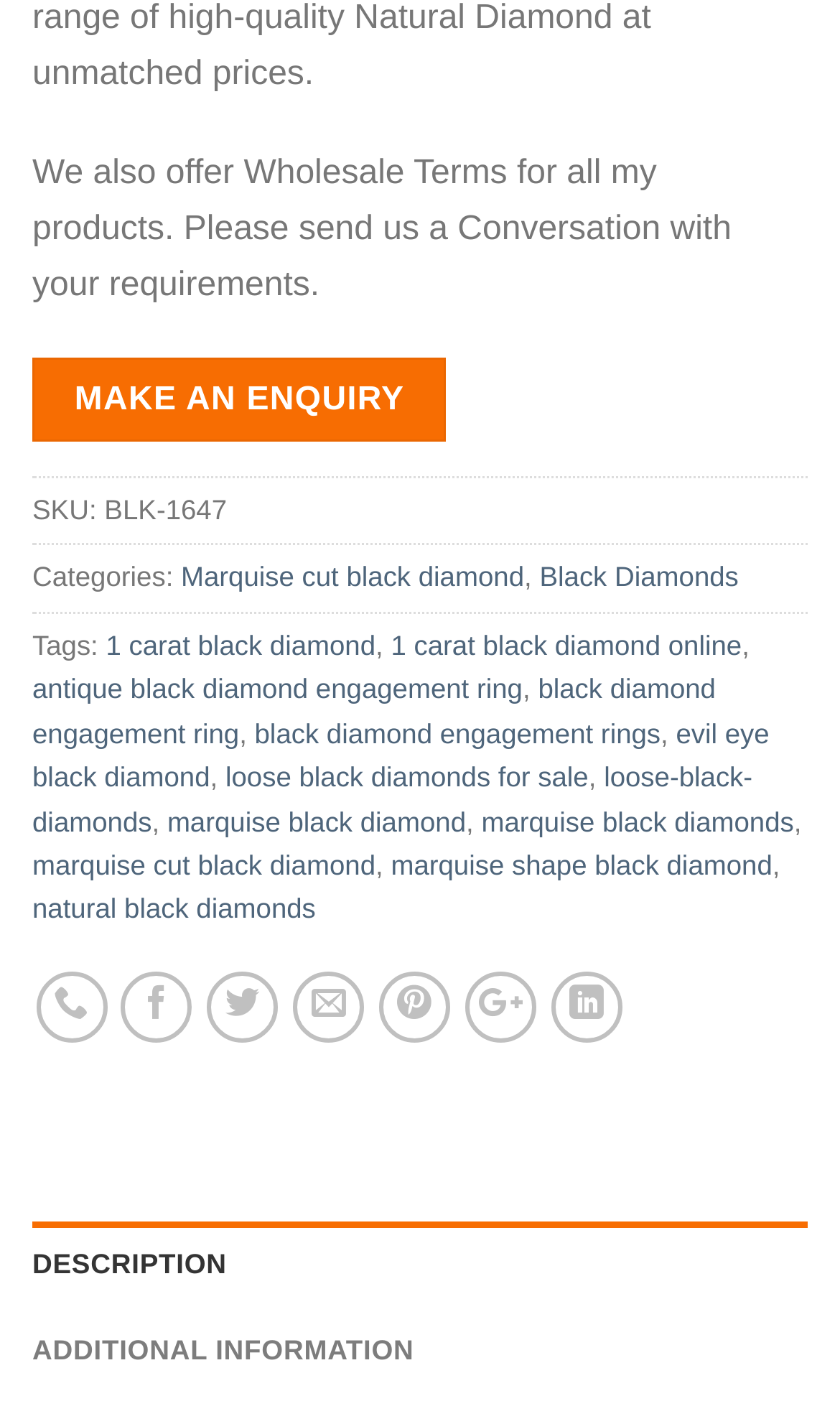Please determine the bounding box coordinates of the section I need to click to accomplish this instruction: "View additional information".

[0.038, 0.919, 0.962, 0.98]